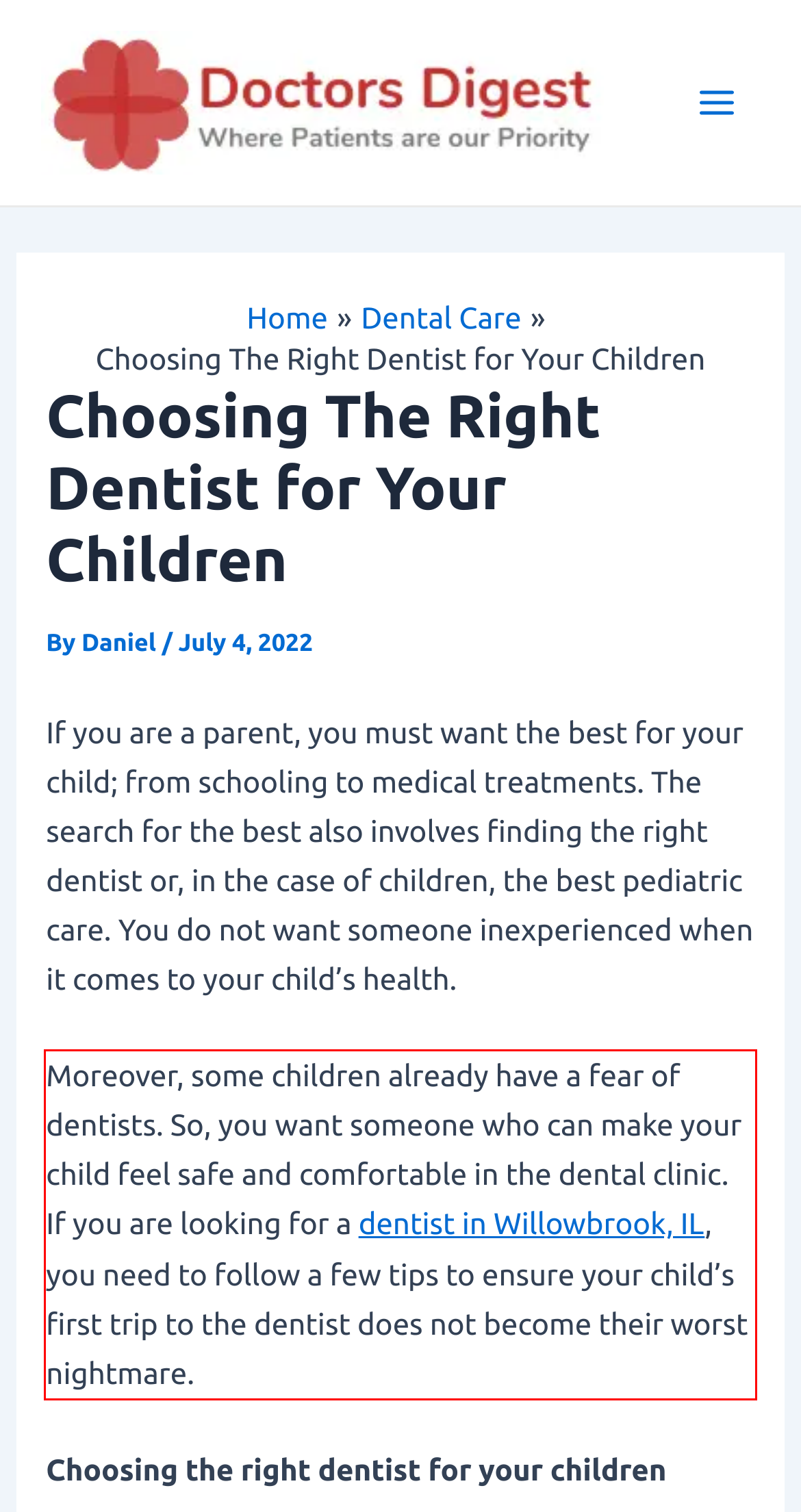Within the screenshot of a webpage, identify the red bounding box and perform OCR to capture the text content it contains.

Moreover, some children already have a fear of dentists. So, you want someone who can make your child feel safe and comfortable in the dental clinic. If you are looking for a dentist in Willowbrook, IL, you need to follow a few tips to ensure your child’s first trip to the dentist does not become their worst nightmare.